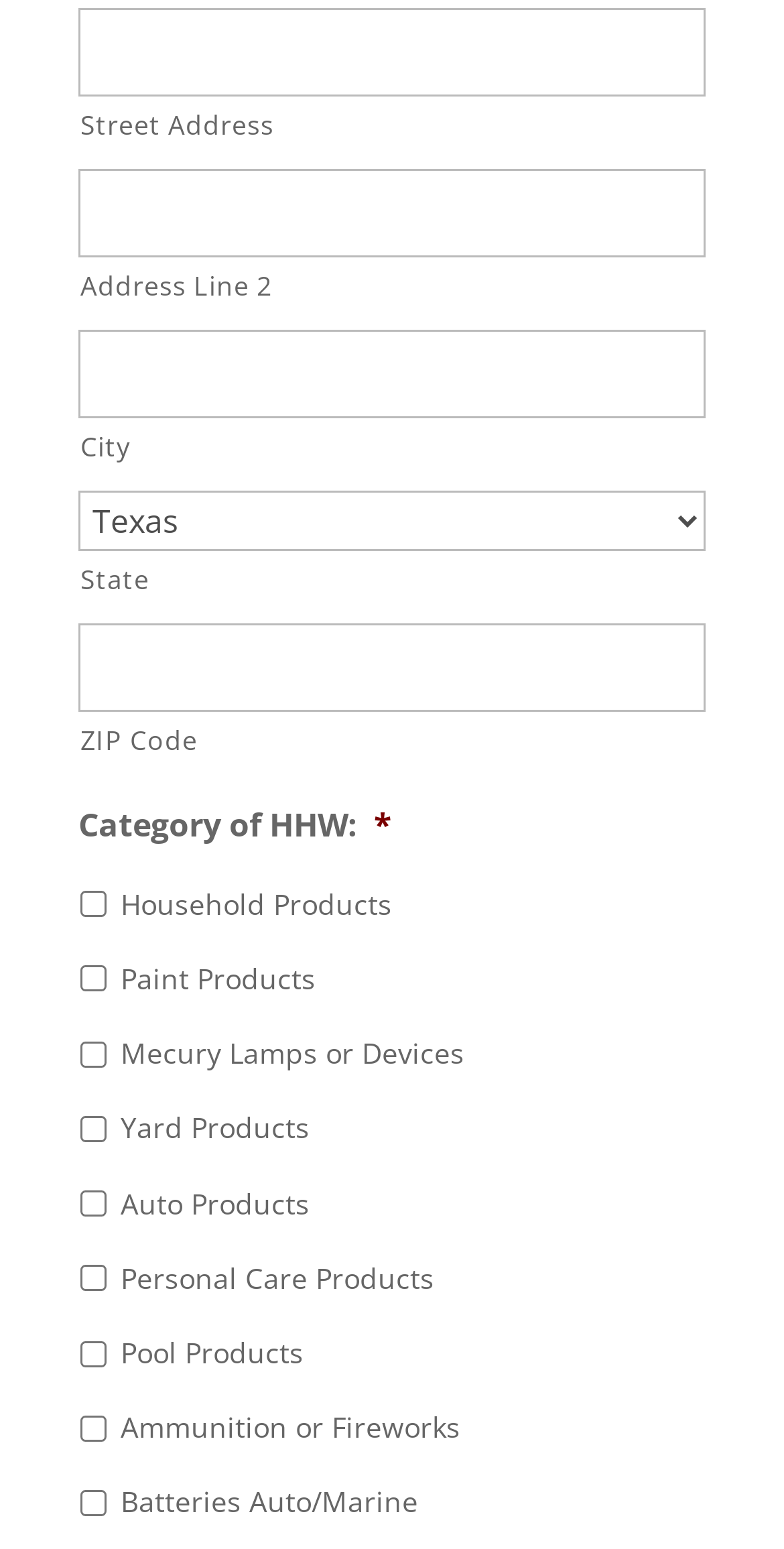Specify the bounding box coordinates for the region that must be clicked to perform the given instruction: "Select state".

[0.1, 0.316, 0.9, 0.355]